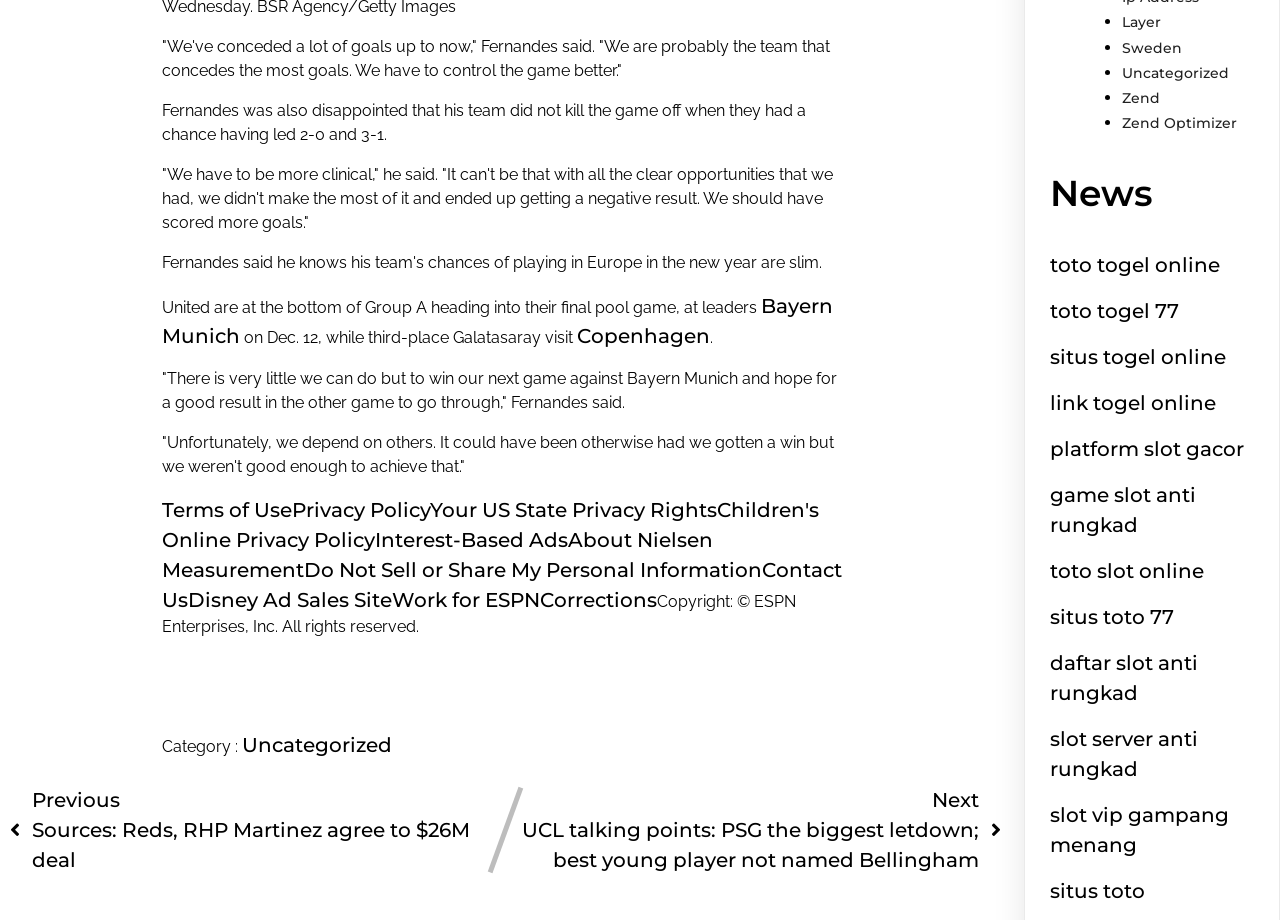What is Fernandes talking about?
Answer the question with a detailed and thorough explanation.

Based on the text, Fernandes is discussing the issue of his team conceding a lot of goals and how they need to control the game better and be more clinical in their opportunities.